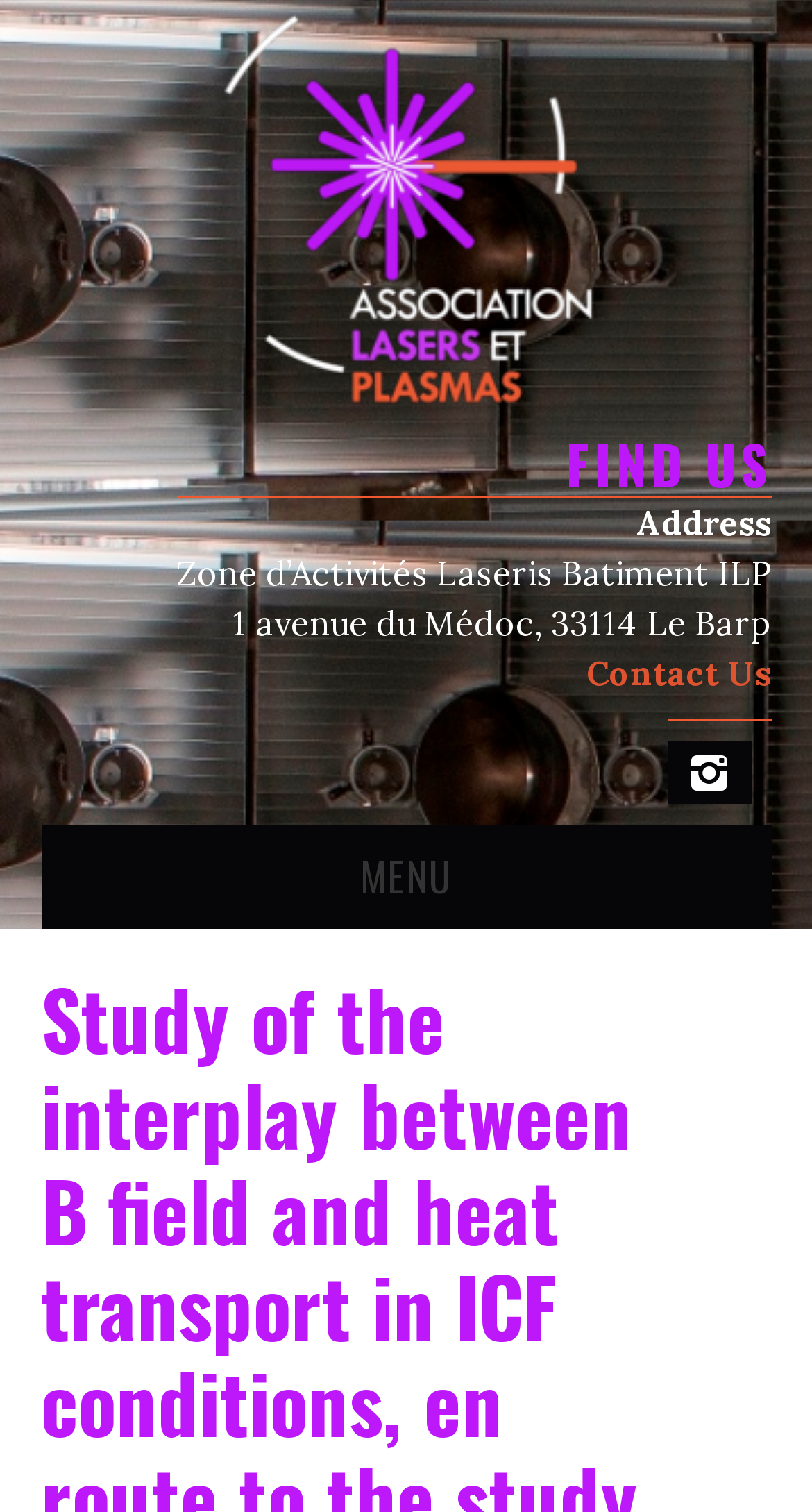Please find and provide the title of the webpage.

Study of the interplay between B field and heat transport in ICF conditions, en route to the study of magnetic reconnection